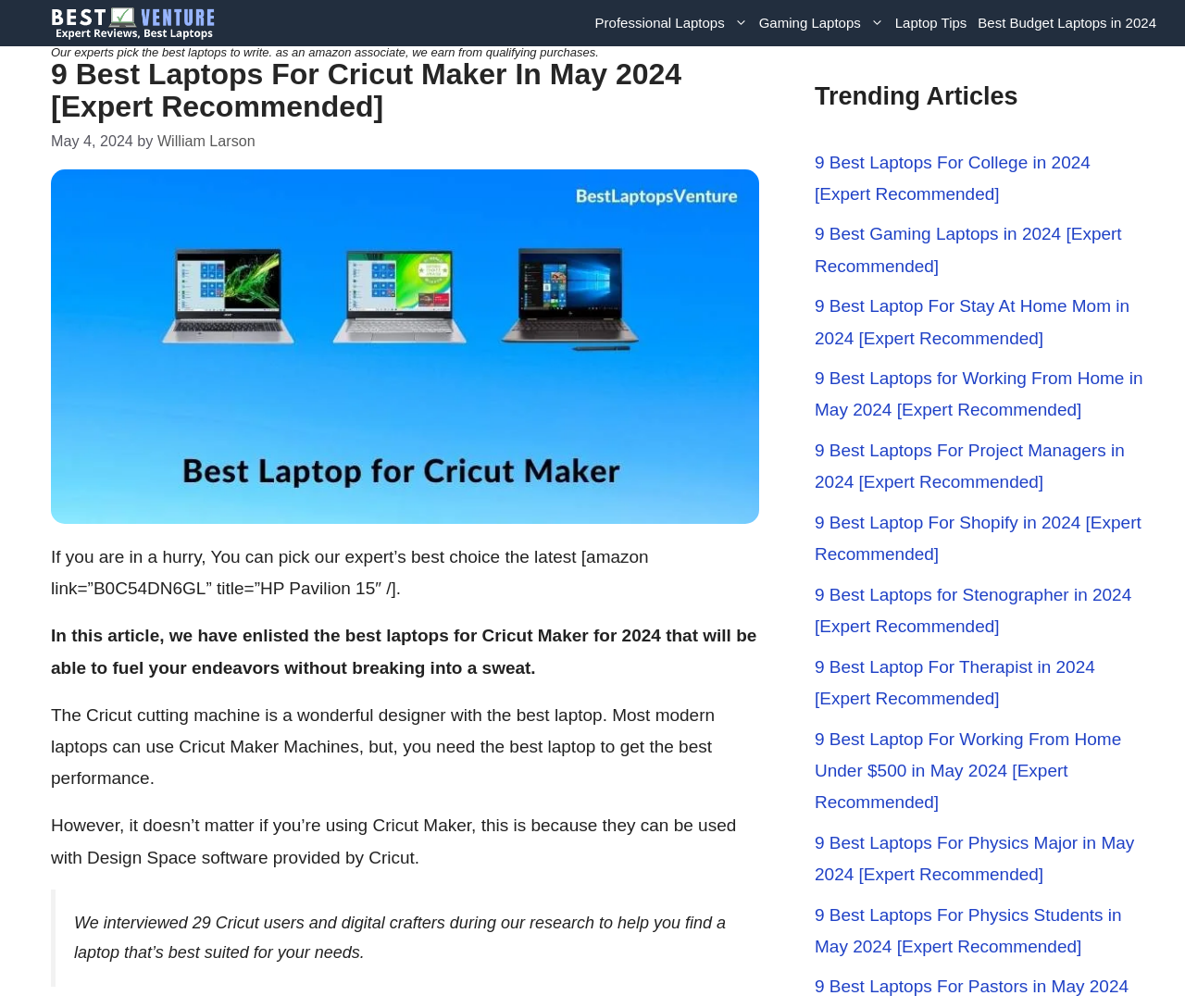Offer a detailed account of what is visible on the webpage.

This webpage is about the 9 best laptops for Cricut Maker in 2024, as recommended by experts. At the top, there is a banner with the site's name and a navigation menu with links to other sections, such as Professional Laptops, Gaming Laptops, and Laptop Tips. 

Below the navigation menu, there is a header section with a heading that matches the title of the webpage. The header section also includes a brief description of the webpage's content, a timestamp indicating when the article was published, and the author's name, William Larson. 

To the right of the header section, there is a figure with an image related to the best laptop for Cricut Maker. 

The main content of the webpage is divided into several sections. The first section provides a brief summary of the article, recommending the HP Pavilion 15 as the expert's best choice. The following sections discuss the importance of choosing the right laptop for Cricut Maker, explaining that most modern laptops can use Cricut Maker Machines, but the best laptop is needed for optimal performance. 

There is also a blockquote section that mentions the research methodology, which involved interviewing 29 Cricut users and digital crafters. 

On the right side of the webpage, there is a complementary section with a list of trending articles, each with a link to a separate webpage. These articles are related to laptops, covering topics such as laptops for college, gaming, stay-at-home moms, working from home, project managers, Shopify, stenographers, therapists, and physics majors.